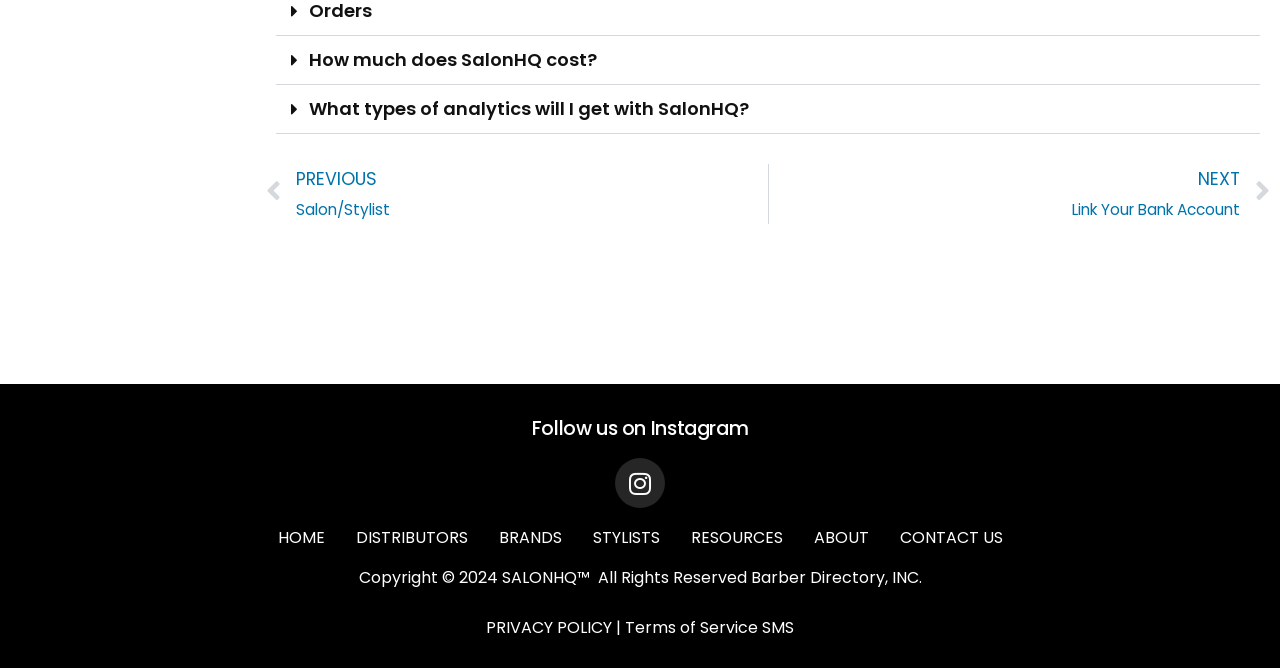Identify the bounding box of the UI element described as follows: "Stylists". Provide the coordinates as four float numbers in the range of 0 to 1 [left, top, right, bottom].

[0.463, 0.776, 0.515, 0.836]